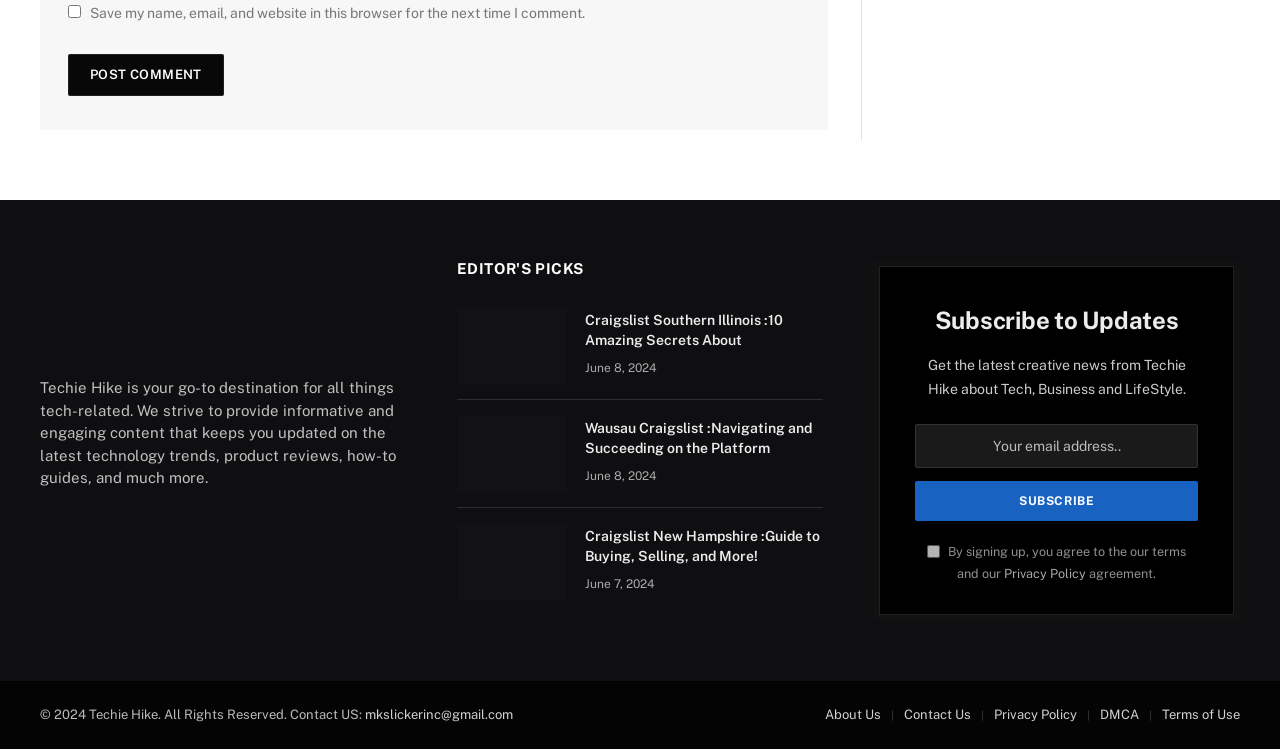Provide the bounding box coordinates of the UI element this sentence describes: "name="submit" value="Post Comment"".

[0.053, 0.072, 0.175, 0.128]